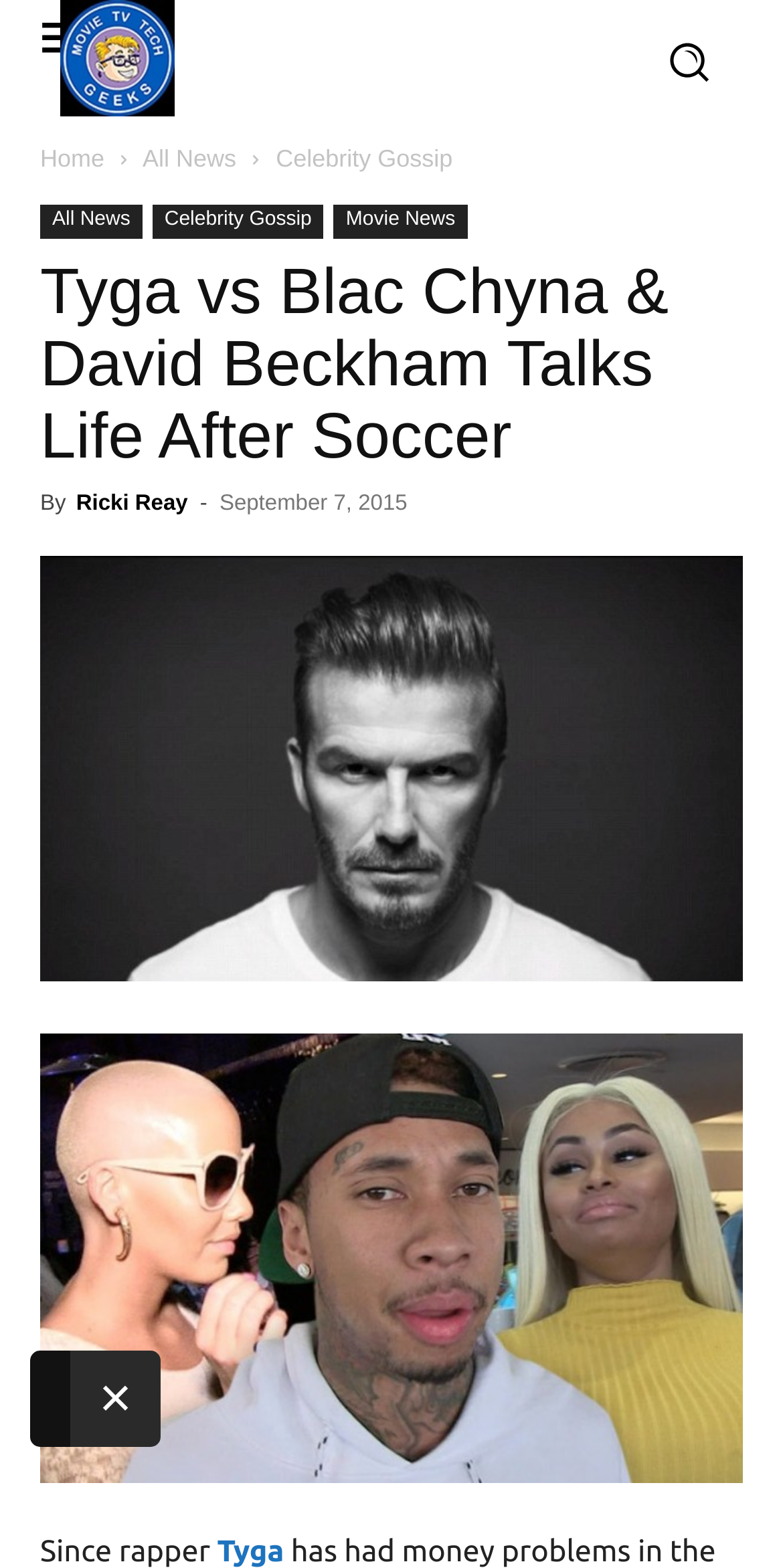Please specify the bounding box coordinates in the format (top-left x, top-left y, bottom-right x, bottom-right y), with values ranging from 0 to 1. Identify the bounding box for the UI component described as follows: Celebrity Gossip

[0.195, 0.131, 0.414, 0.152]